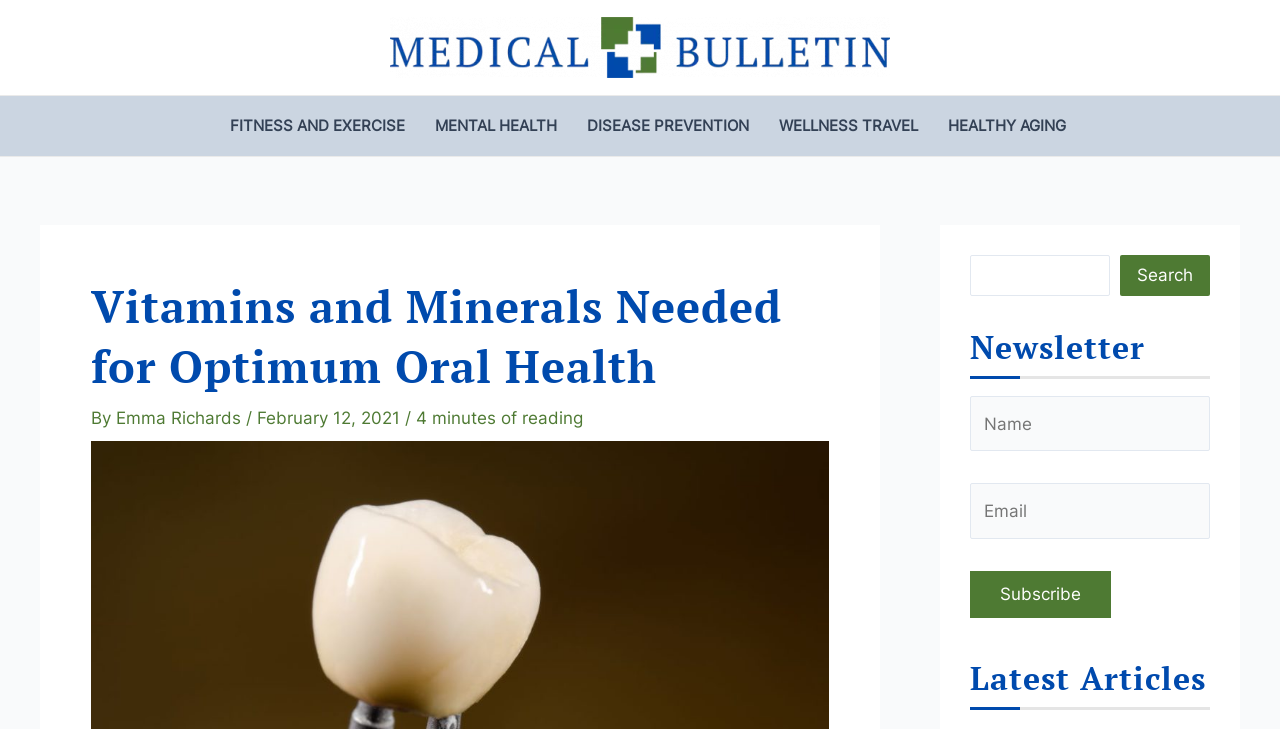What is the purpose of the search box?
With the help of the image, please provide a detailed response to the question.

The search box is located at the top right corner of the webpage and has a label 'Search' which suggests that its purpose is to allow users to search the website for specific content.